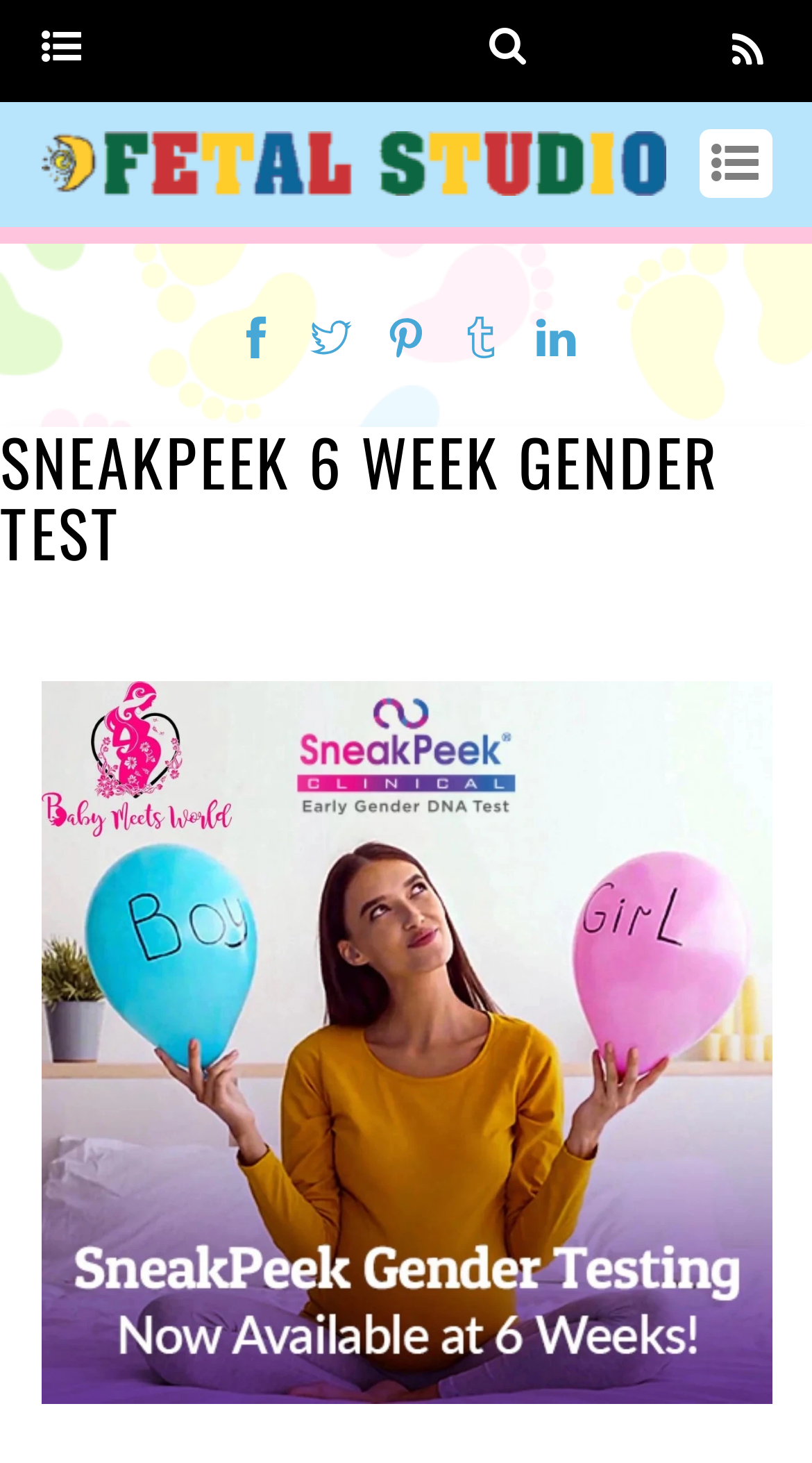Is there an image on the webpage?
Look at the image and respond with a one-word or short phrase answer.

Yes